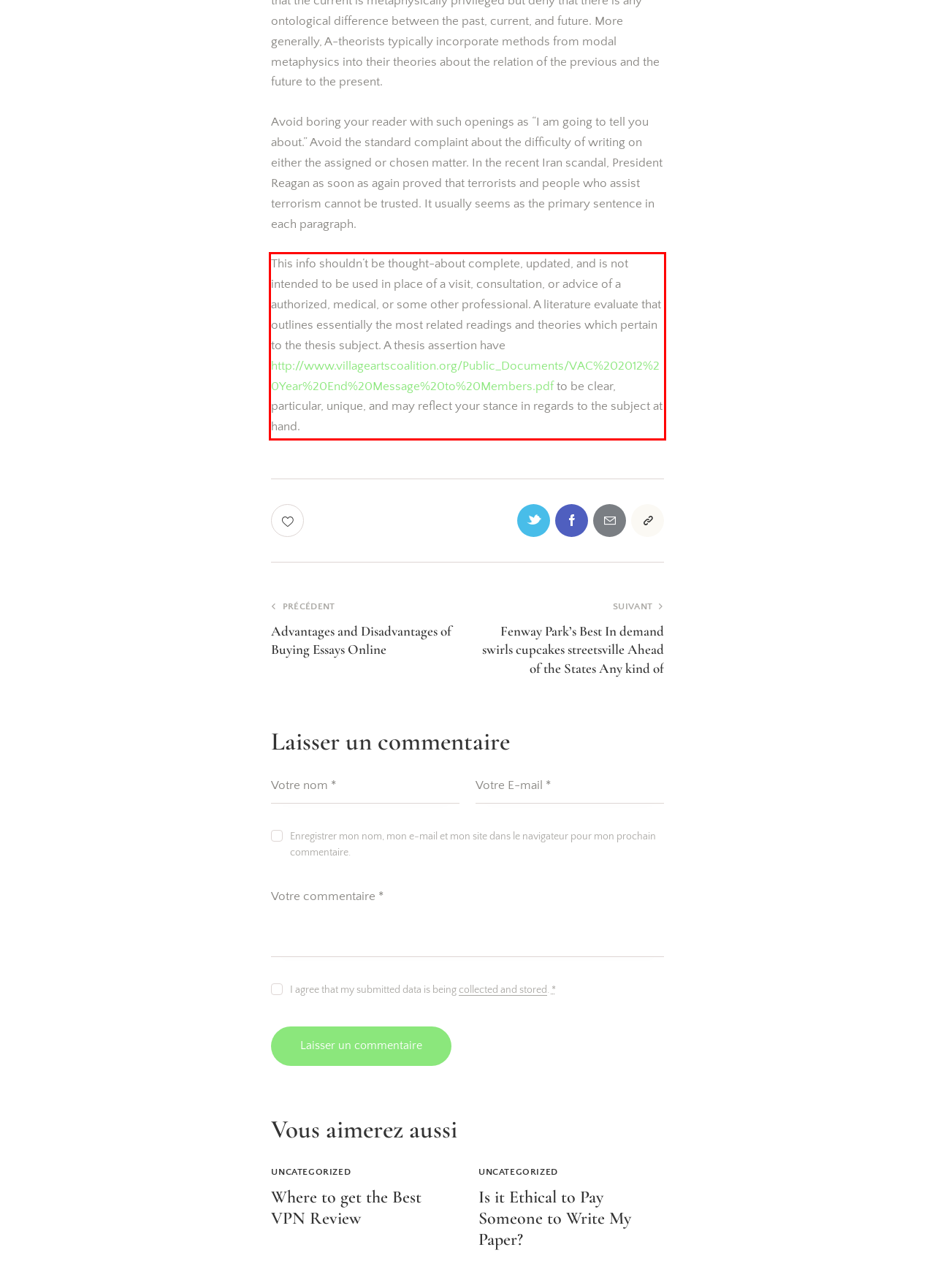You are given a screenshot of a webpage with a UI element highlighted by a red bounding box. Please perform OCR on the text content within this red bounding box.

This info shouldn’t be thought-about complete, updated, and is not intended to be used in place of a visit, consultation, or advice of a authorized, medical, or some other professional. A literature evaluate that outlines essentially the most related readings and theories which pertain to the thesis subject. A thesis assertion have http://www.villageartscoalition.org/Public_Documents/VAC%202012%20Year%20End%20Message%20to%20Members.pdf to be clear, particular, unique, and may reflect your stance in regards to the subject at hand.